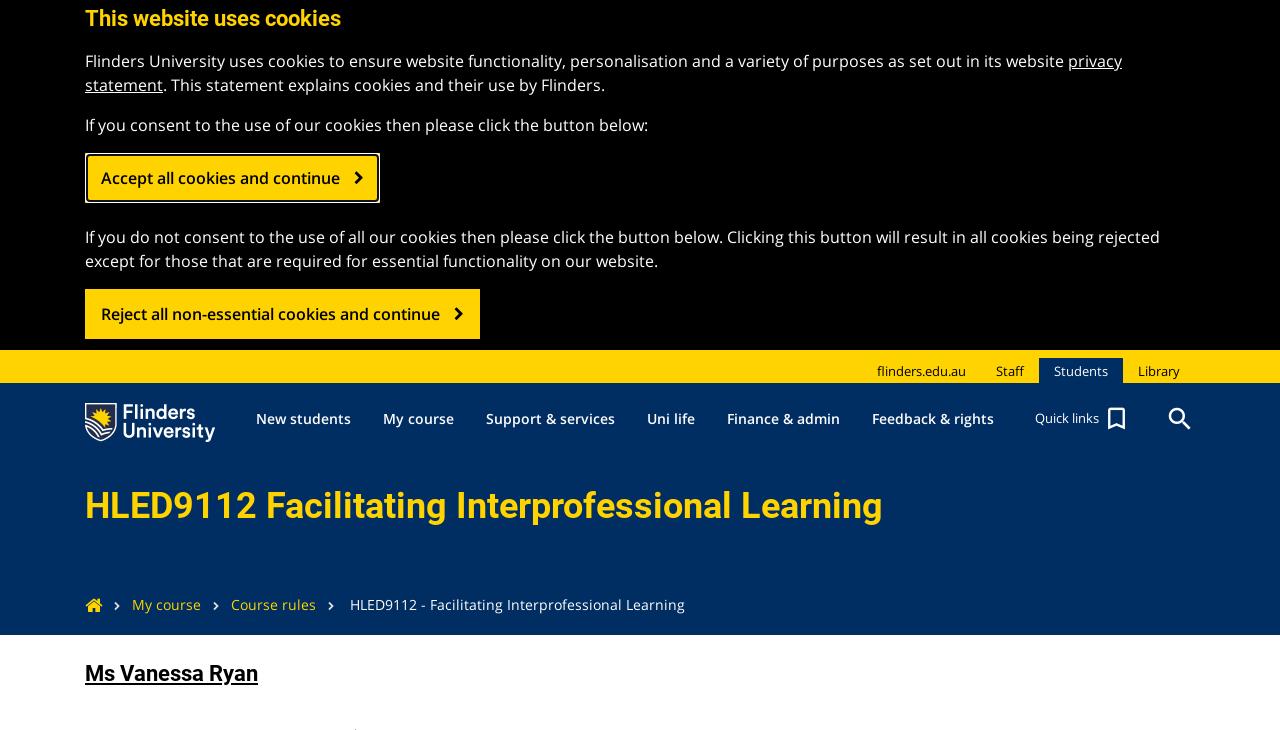Describe all the key features and sections of the webpage thoroughly.

The webpage is about HLED9112 Facilitating Interprofessional Learning, a course offered by Flinders University. At the top left corner, there is a Flinders University logo. Below the logo, there are several links, including "flinders.edu.au", "Staff", "Students", and "Library", which are aligned horizontally. 

To the right of the logo, there are six buttons: "New students", "My course", "Support & services", "Uni life", "Finance & admin", and "Feedback & rights". Each button has a dropdown menu. Next to these buttons, there is a "Quick links" button with a dropdown menu. 

On the top right corner, there is a small icon with a link. Below the buttons, there is a heading that reads "HLED9112 Facilitating Interprofessional Learning". 

Further down, there are three links: an empty link, "My course", and "Course rules". Below these links, there is a static text that reads "HLED9112 - Facilitating Interprofessional Learning". 

Underneath, there is a heading that reads "Ms Vanessa Ryan", which is a link. 

At the very top of the page, there is a heading that reads "This website uses cookies". Below this heading, there is a static text that explains the use of cookies by Flinders University, followed by a link to the privacy statement. 

The webpage also has a section that asks users to consent to the use of cookies, with two buttons: "Accept all cookies and continue" and "Reject all non-essential cookies and continue".